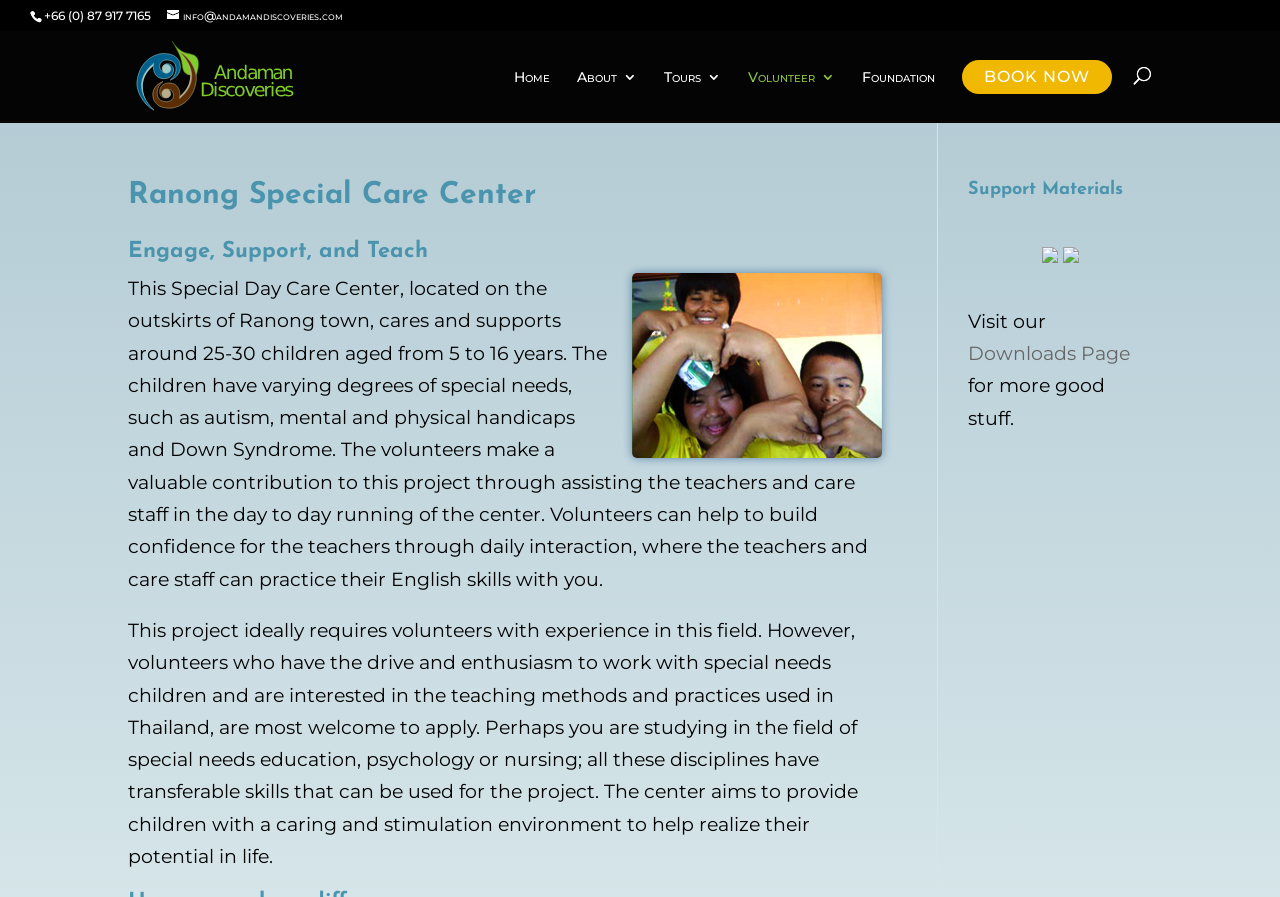Please specify the bounding box coordinates of the area that should be clicked to accomplish the following instruction: "Send an email to info@andamandiscoveries.com". The coordinates should consist of four float numbers between 0 and 1, i.e., [left, top, right, bottom].

[0.13, 0.009, 0.268, 0.026]